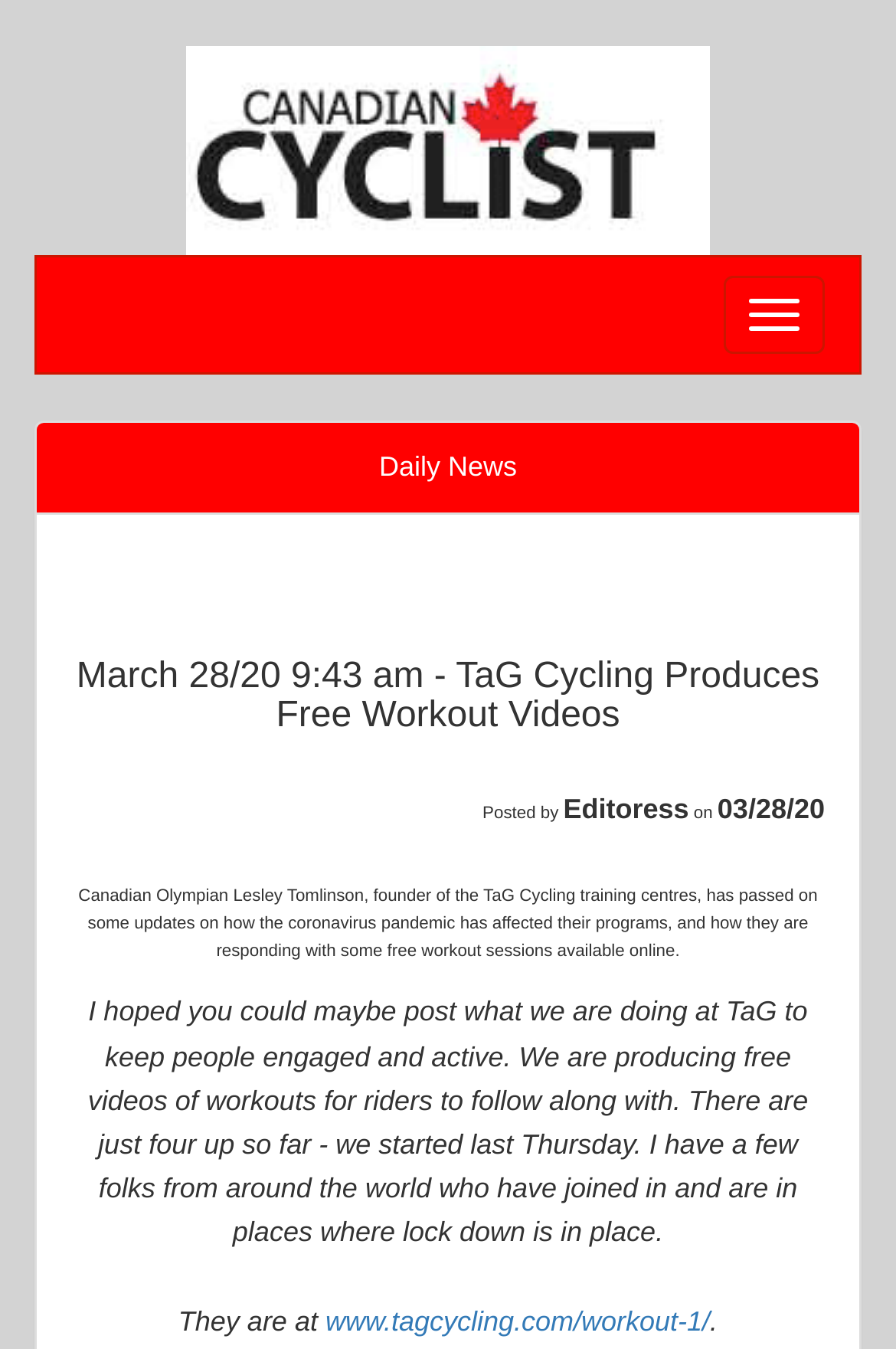Who is the founder of TaG Cycling?
Please look at the screenshot and answer in one word or a short phrase.

Lesley Tomlinson